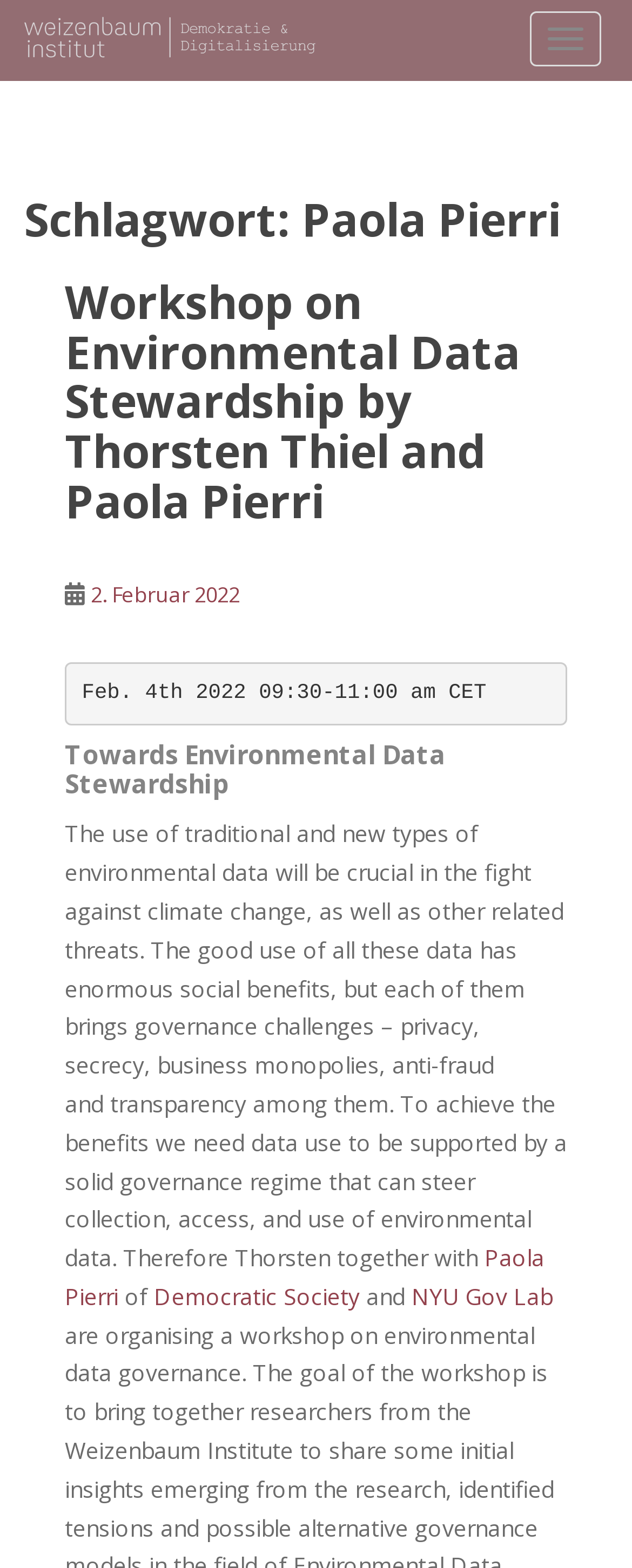Using the information in the image, could you please answer the following question in detail:
What is the topic of the first article?

The topic of the first article can be inferred from the title 'Workshop on Environmental Data Stewardship by Thorsten Thiel and Paola Pierri' and the content of the article, which discusses the importance of environmental data stewardship and the challenges associated with it.